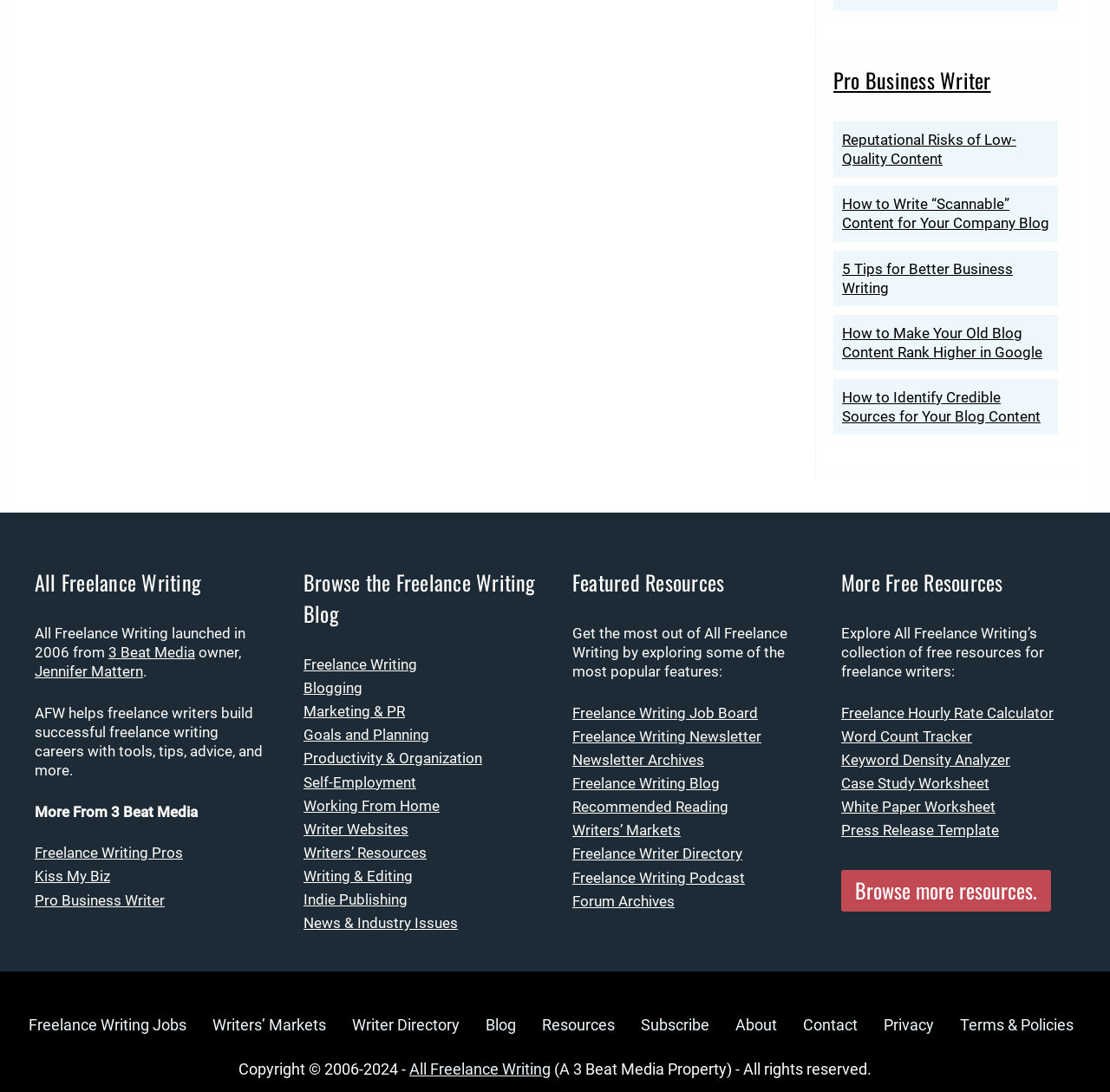Please identify the bounding box coordinates of the clickable region that I should interact with to perform the following instruction: "Click on 'Pro Business Writer'". The coordinates should be expressed as four float numbers between 0 and 1, i.e., [left, top, right, bottom].

[0.751, 0.059, 0.893, 0.087]